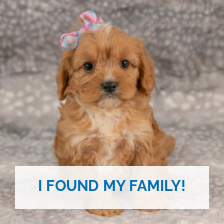Offer an in-depth caption for the image presented.

The image showcases an adorable Cavapoo puppy with a warm, fluffy coat in a light caramel color and a cute pastel-colored bow on its head. The puppy appears to be sitting comfortably against a soft, textured background, giving off a cozy and inviting vibe. Below the puppy, a bold caption reads "I FOUND MY FAMILY!" This joyful message emphasizes the puppy's readiness to find a loving home. Overall, the image highlights the charm of this little furry friend, inviting potential adopters to consider bringing this delightful companion into their lives.